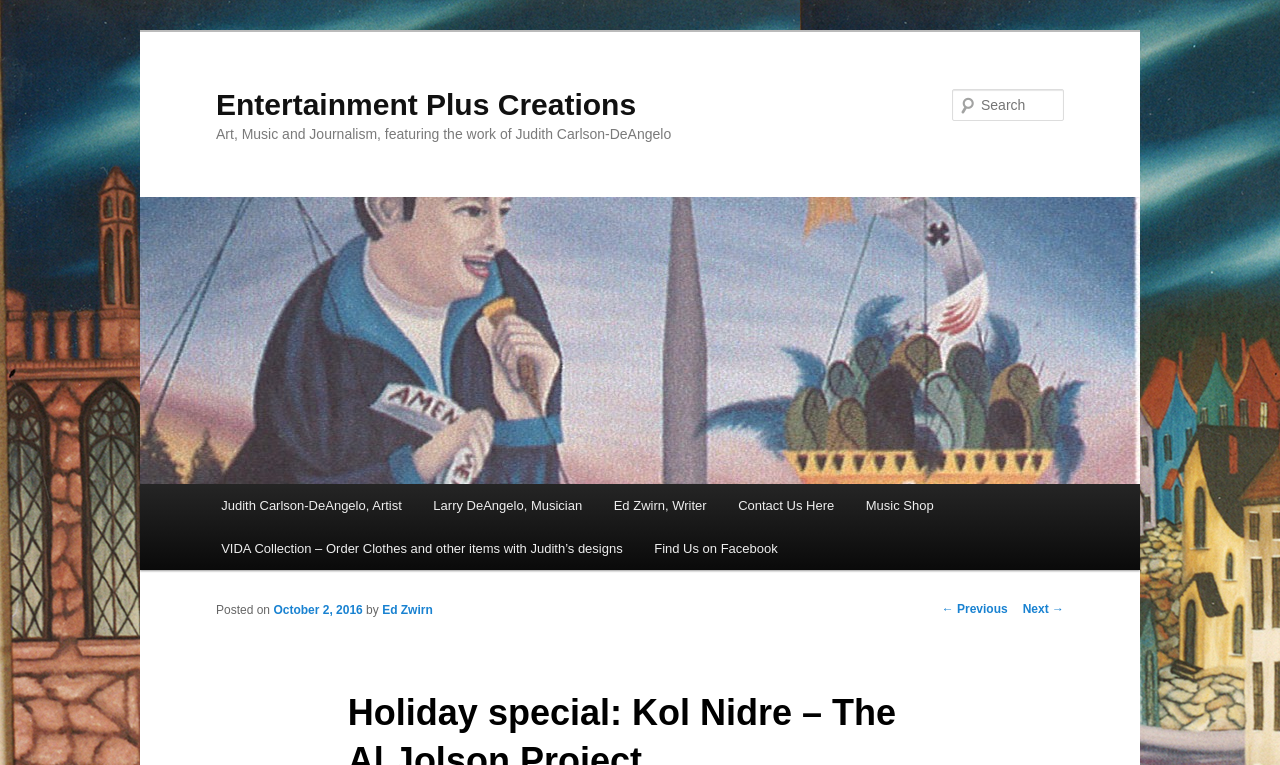Please identify the bounding box coordinates of the clickable area that will allow you to execute the instruction: "Contact Us".

[0.564, 0.632, 0.664, 0.689]